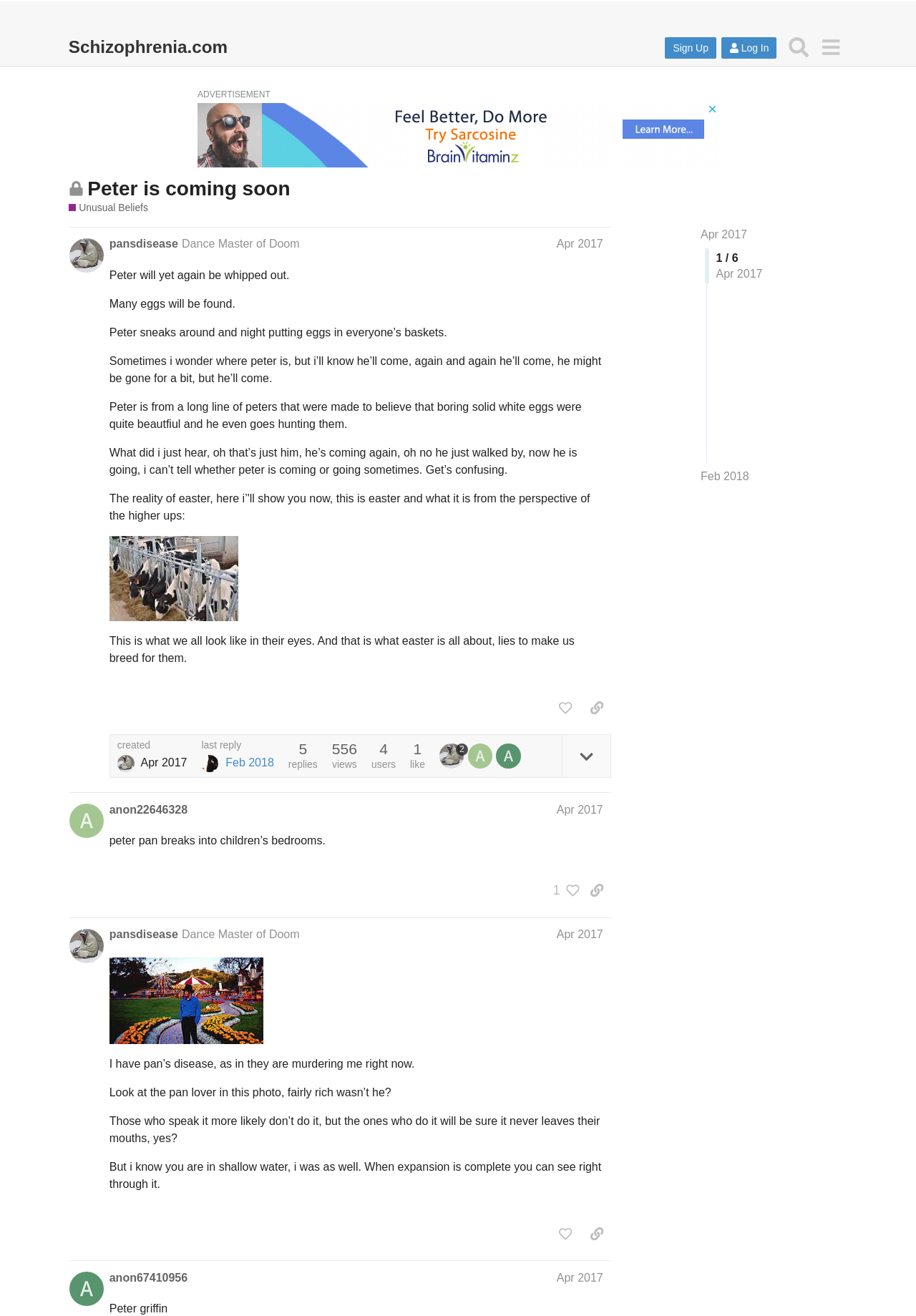Predict the bounding box coordinates for the UI element described as: "title="like this post"". The coordinates should be four float numbers between 0 and 1, presented as [left, top, right, bottom].

[0.602, 0.528, 0.632, 0.547]